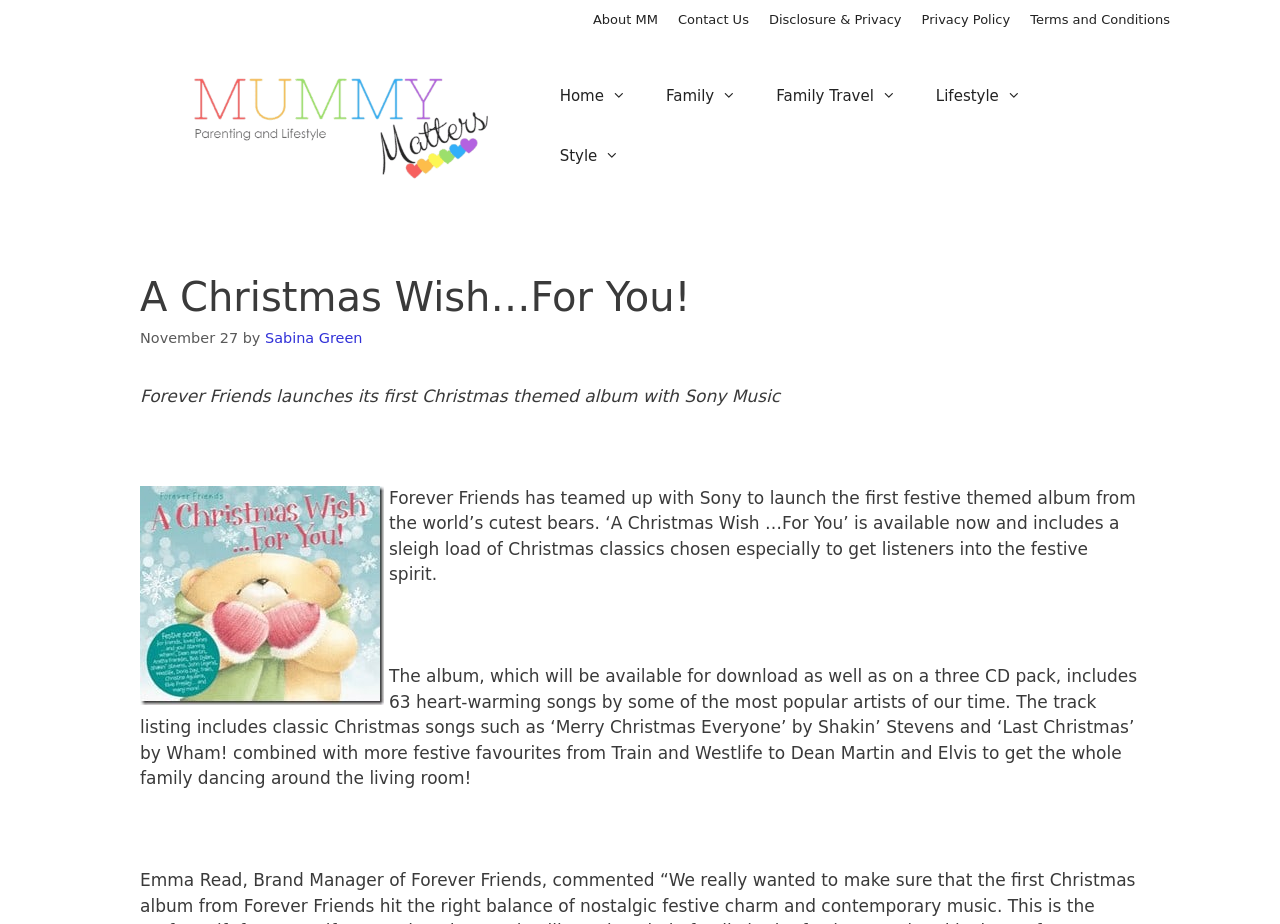Please answer the following query using a single word or phrase: 
How many songs are in the album?

63